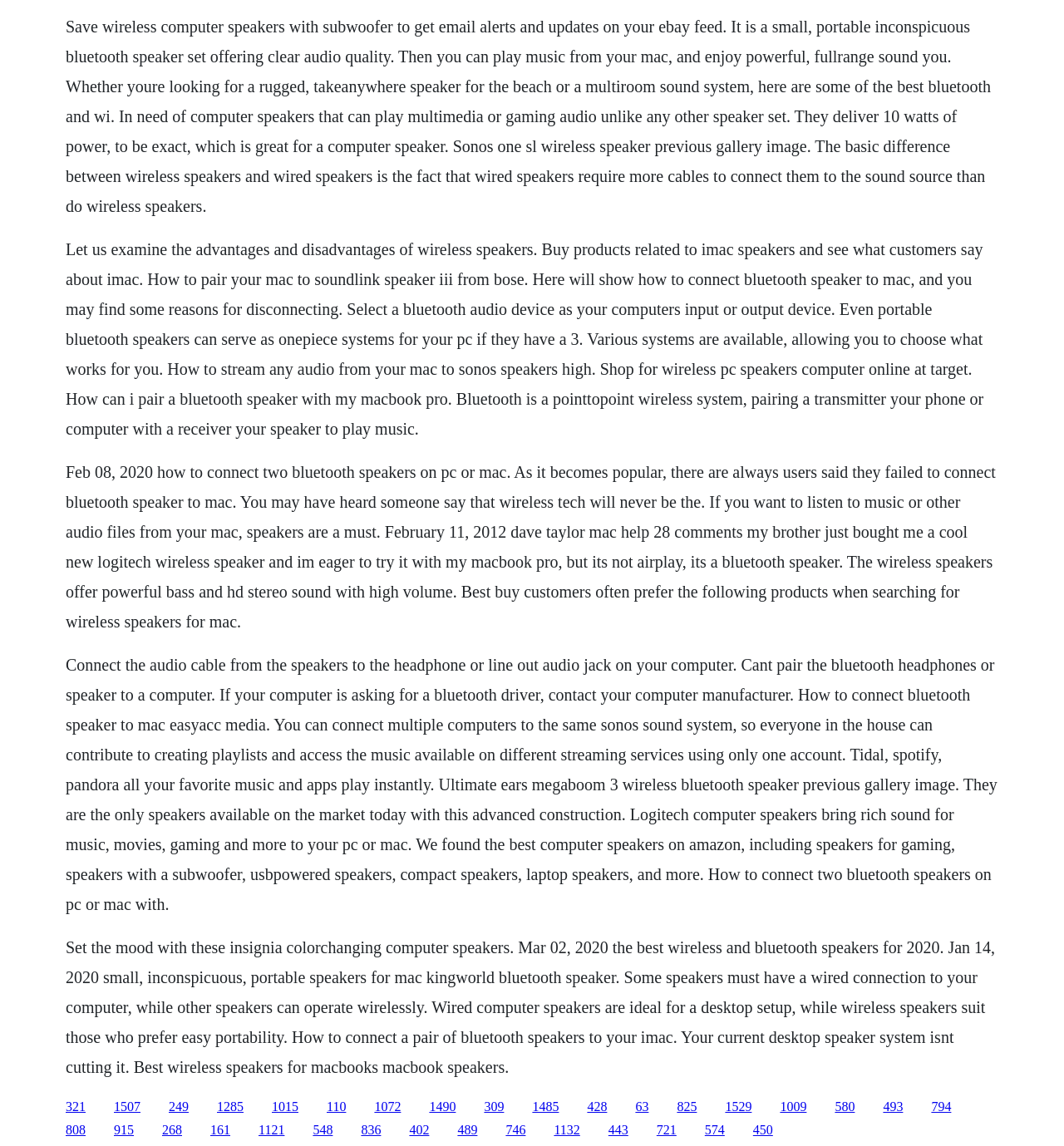Kindly determine the bounding box coordinates for the clickable area to achieve the given instruction: "Click on the link '1507'".

[0.107, 0.959, 0.132, 0.971]